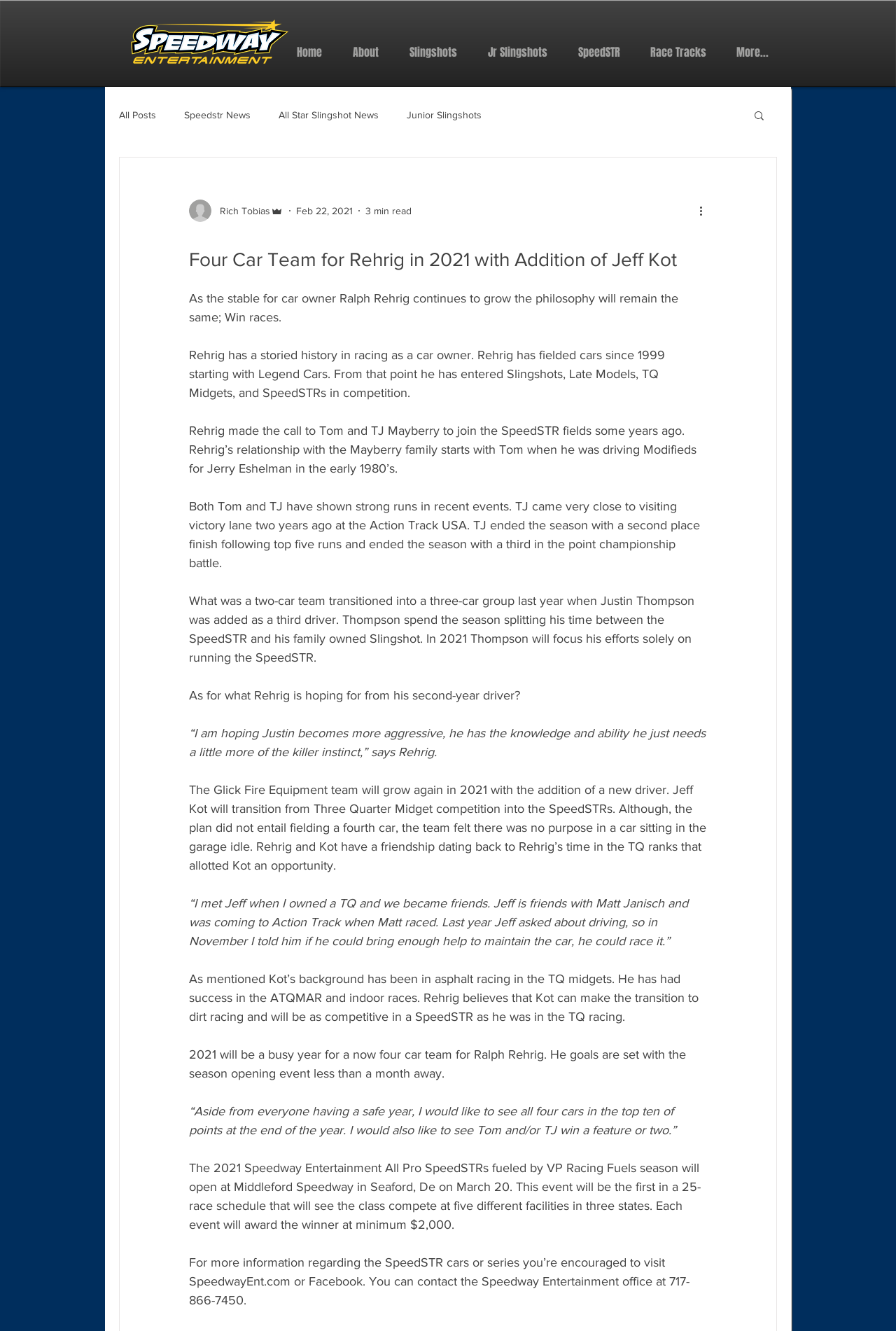Find and provide the bounding box coordinates for the UI element described here: "About". The coordinates should be given as four float numbers between 0 and 1: [left, top, right, bottom].

[0.377, 0.027, 0.44, 0.051]